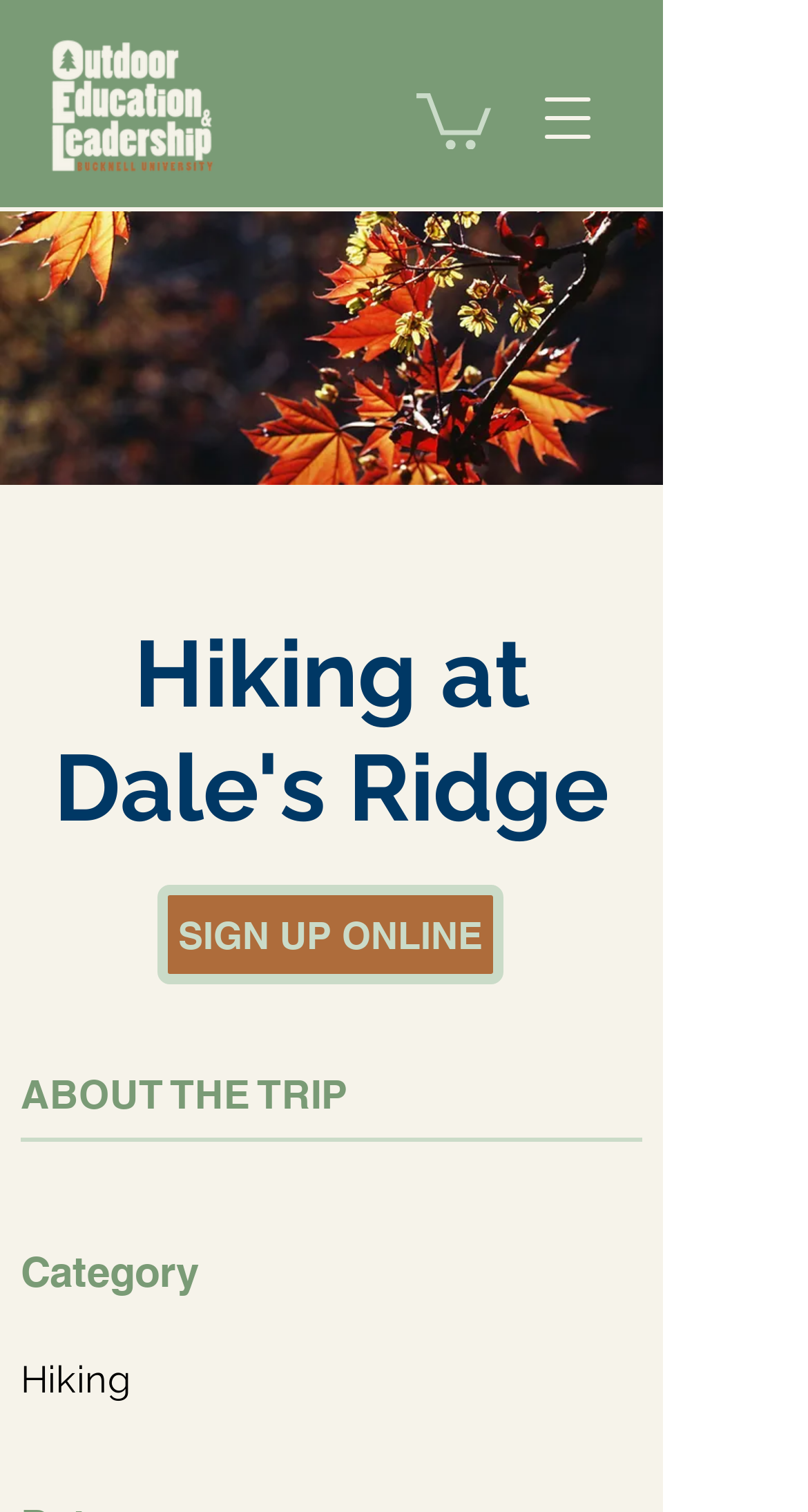Provide a comprehensive caption for the webpage.

The webpage is about hiking, specifically "Hiking at Dale's Ridge". At the top left corner, there is a logo image 'logolastlight.png'. Next to the logo, there is a button to "Open navigation menu". 

On the top right side, there is a link with an image, but the image does not have a description. Below this link, there are several headings that provide information about the trip. The first heading is empty, followed by the main title "Hiking at Dale's Ridge". 

Further down, there is a button to "SIGN UP ONLINE". Below this button, there are more headings that provide details about the trip, including "ABOUT THE TRIP", "Category", and some empty headings. At the very bottom, there is a static text "Hiking".